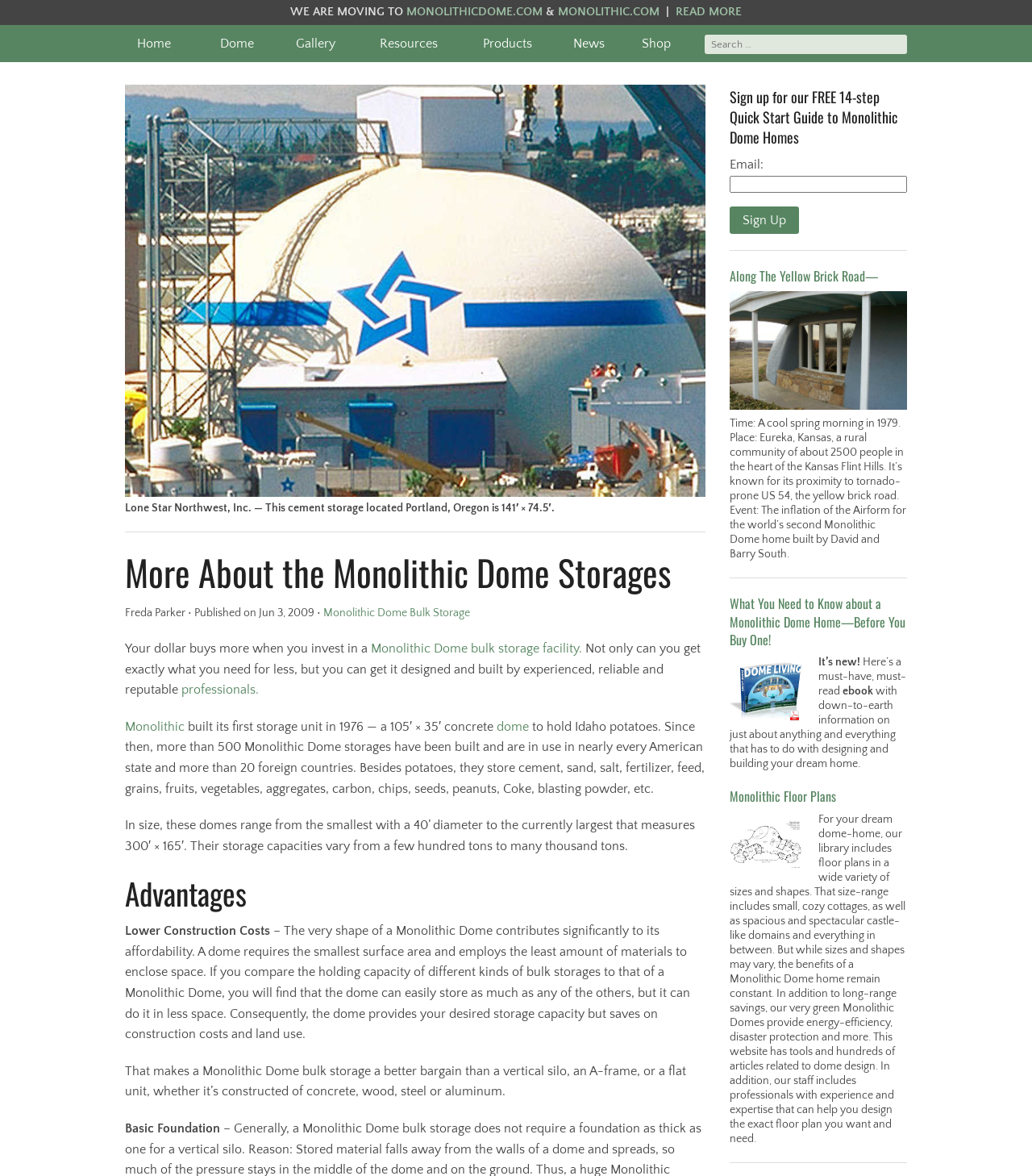Based on the element description Monolithic Dome bulk storage facility., identify the bounding box of the UI element in the given webpage screenshot. The coordinates should be in the format (top-left x, top-left y, bottom-right x, bottom-right y) and must be between 0 and 1.

[0.359, 0.545, 0.564, 0.558]